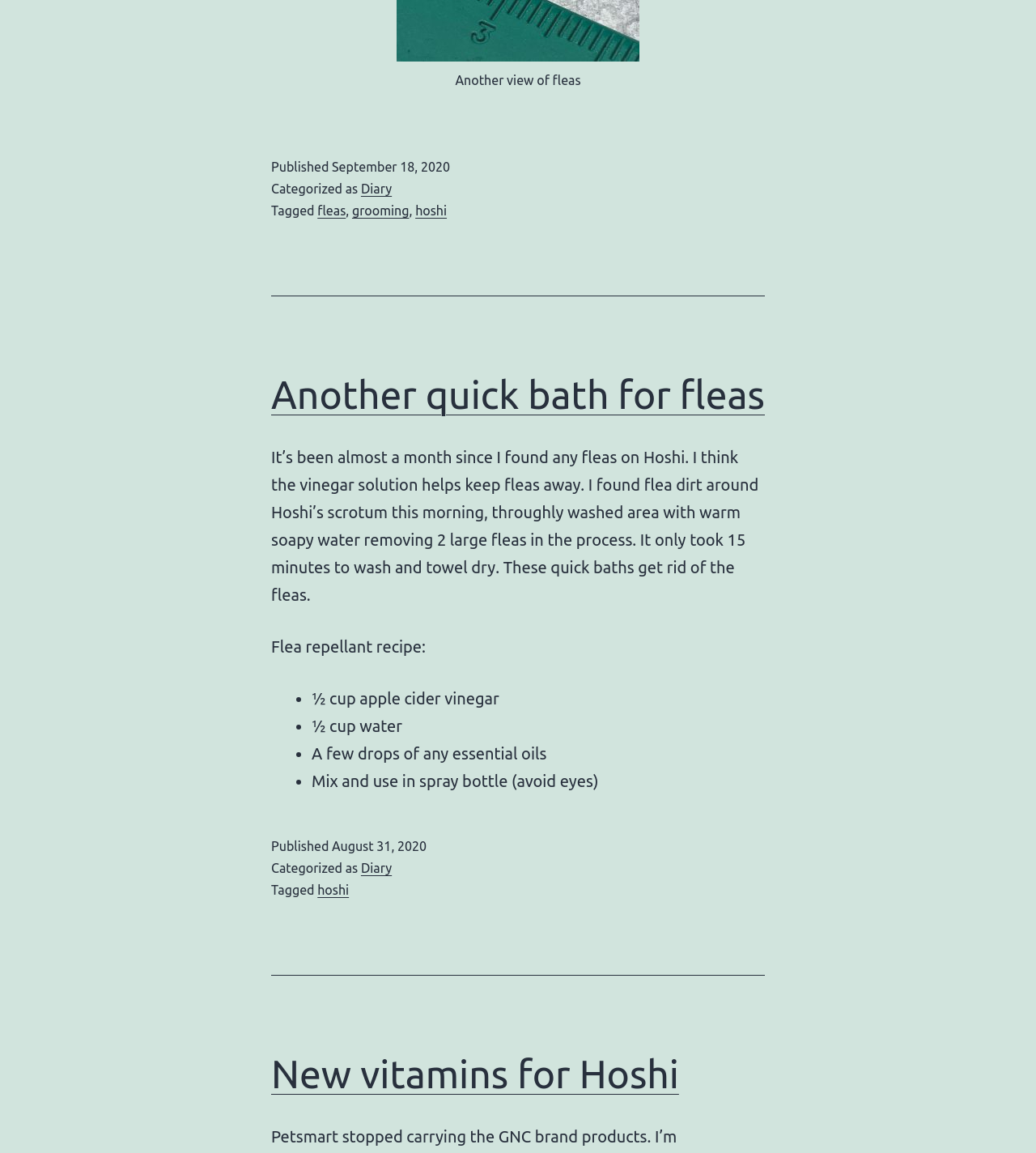Extract the bounding box of the UI element described as: "Another quick bath for fleas".

[0.262, 0.323, 0.738, 0.361]